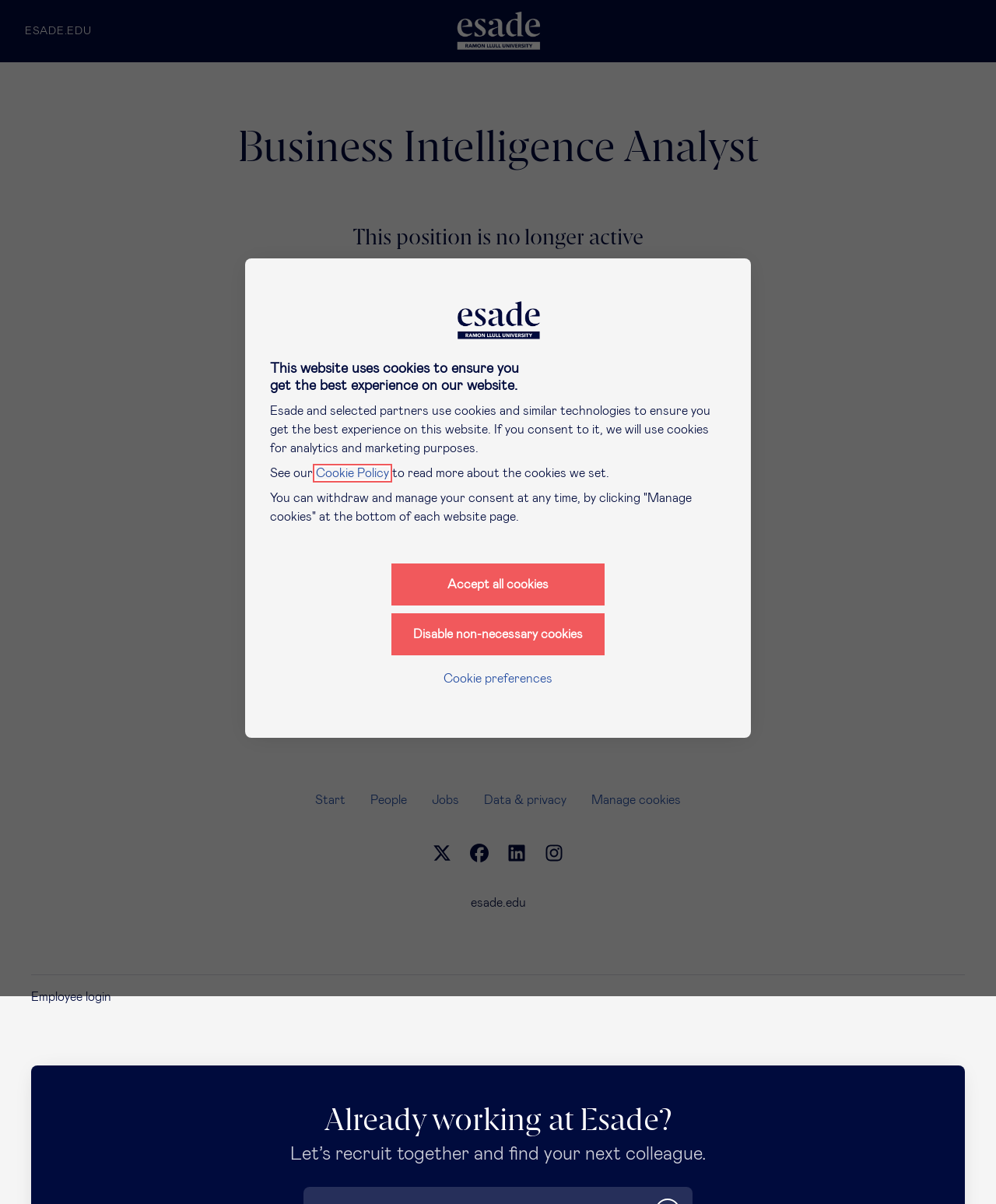Could you highlight the region that needs to be clicked to execute the instruction: "View Cookie Policy"?

[0.317, 0.388, 0.391, 0.398]